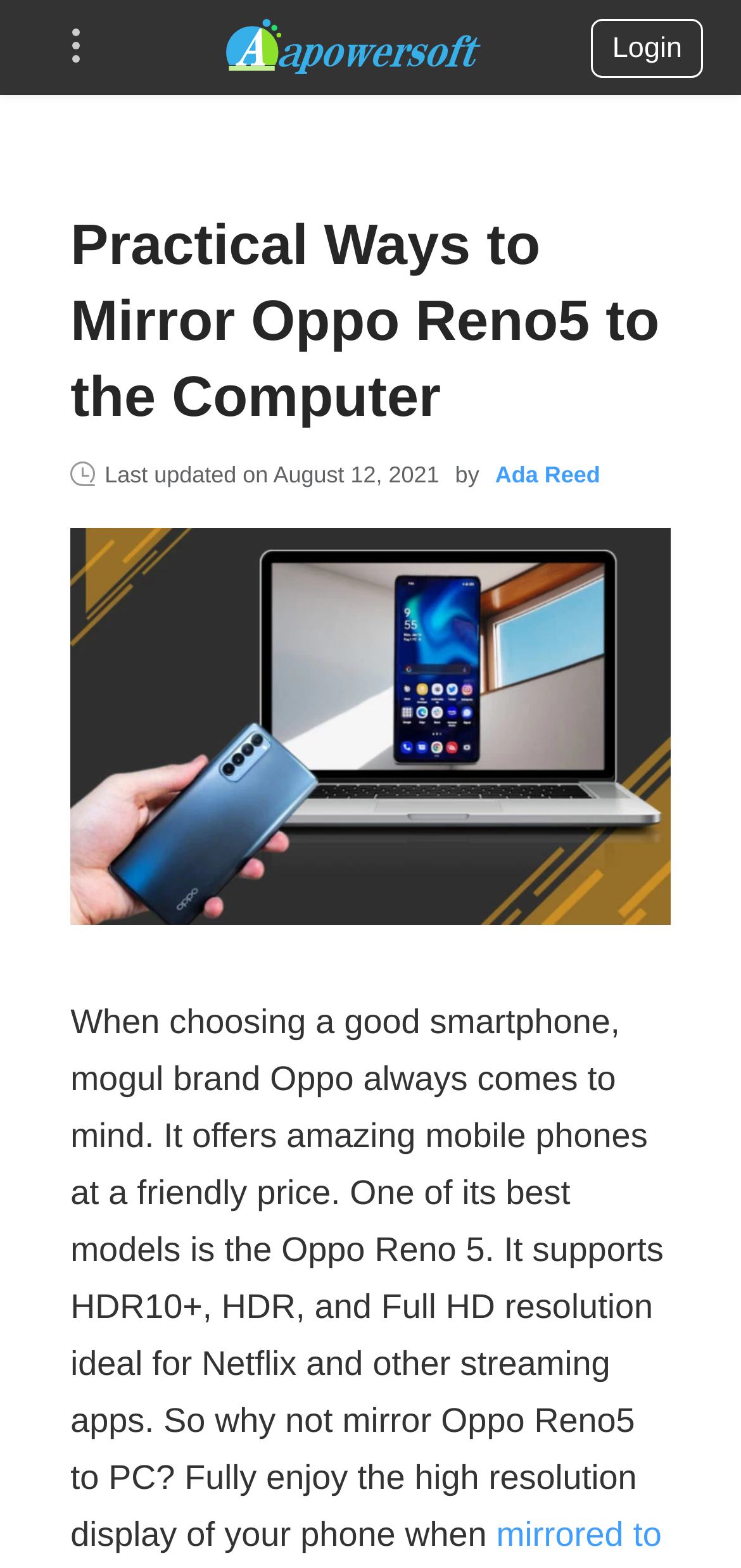Identify the bounding box for the described UI element. Provide the coordinates in (top-left x, top-left y, bottom-right x, bottom-right y) format with values ranging from 0 to 1: Ada Reed

[0.668, 0.294, 0.81, 0.311]